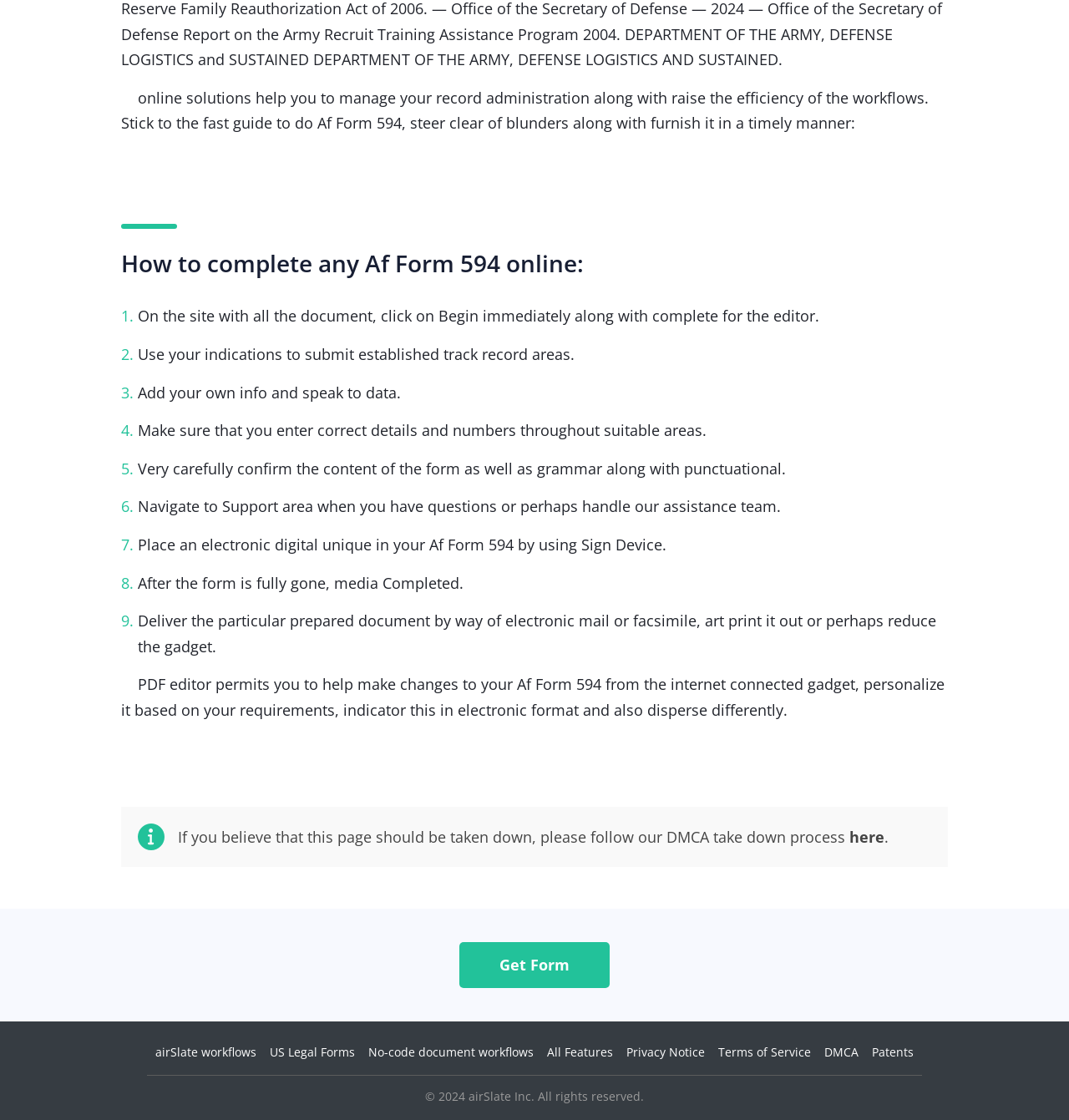Please locate the bounding box coordinates of the element's region that needs to be clicked to follow the instruction: "Click the 'Sign Device' link". The bounding box coordinates should be provided as four float numbers between 0 and 1, i.e., [left, top, right, bottom].

[0.129, 0.477, 0.623, 0.495]